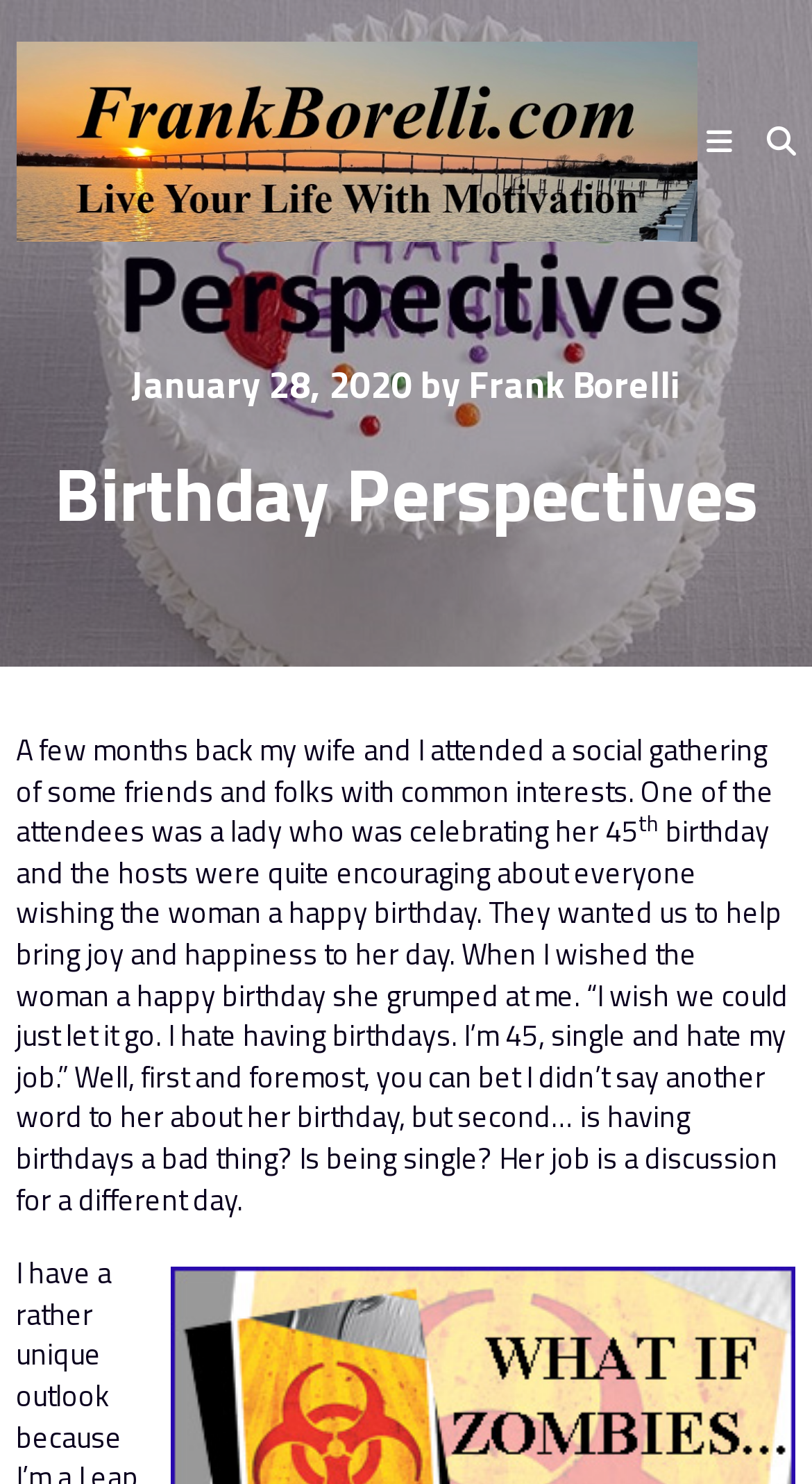What is the author's role in the social gathering?
From the image, provide a succinct answer in one word or a short phrase.

Attendee